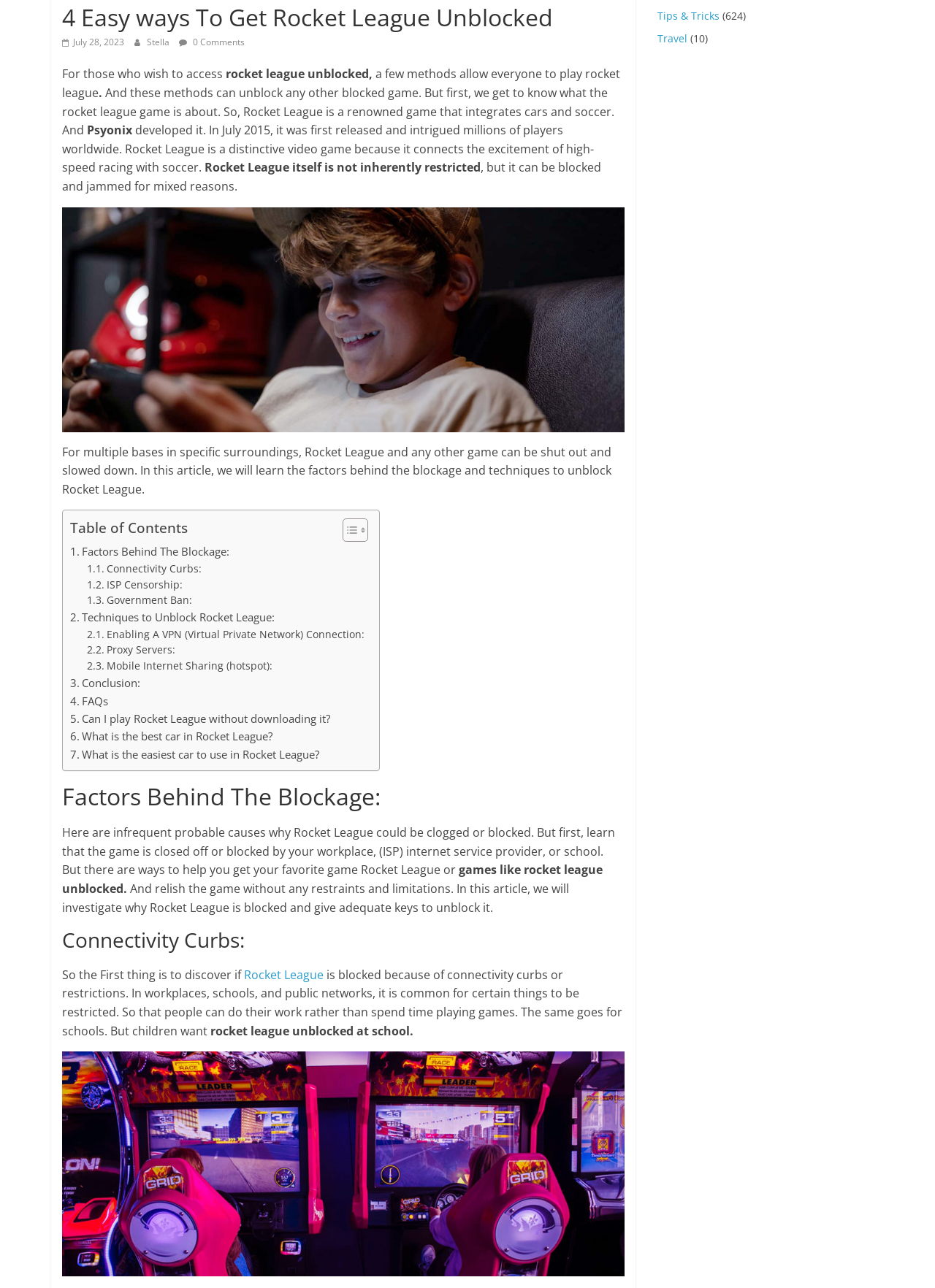Using the provided element description "Techniques to Unblock Rocket League:", determine the bounding box coordinates of the UI element.

[0.075, 0.472, 0.294, 0.486]